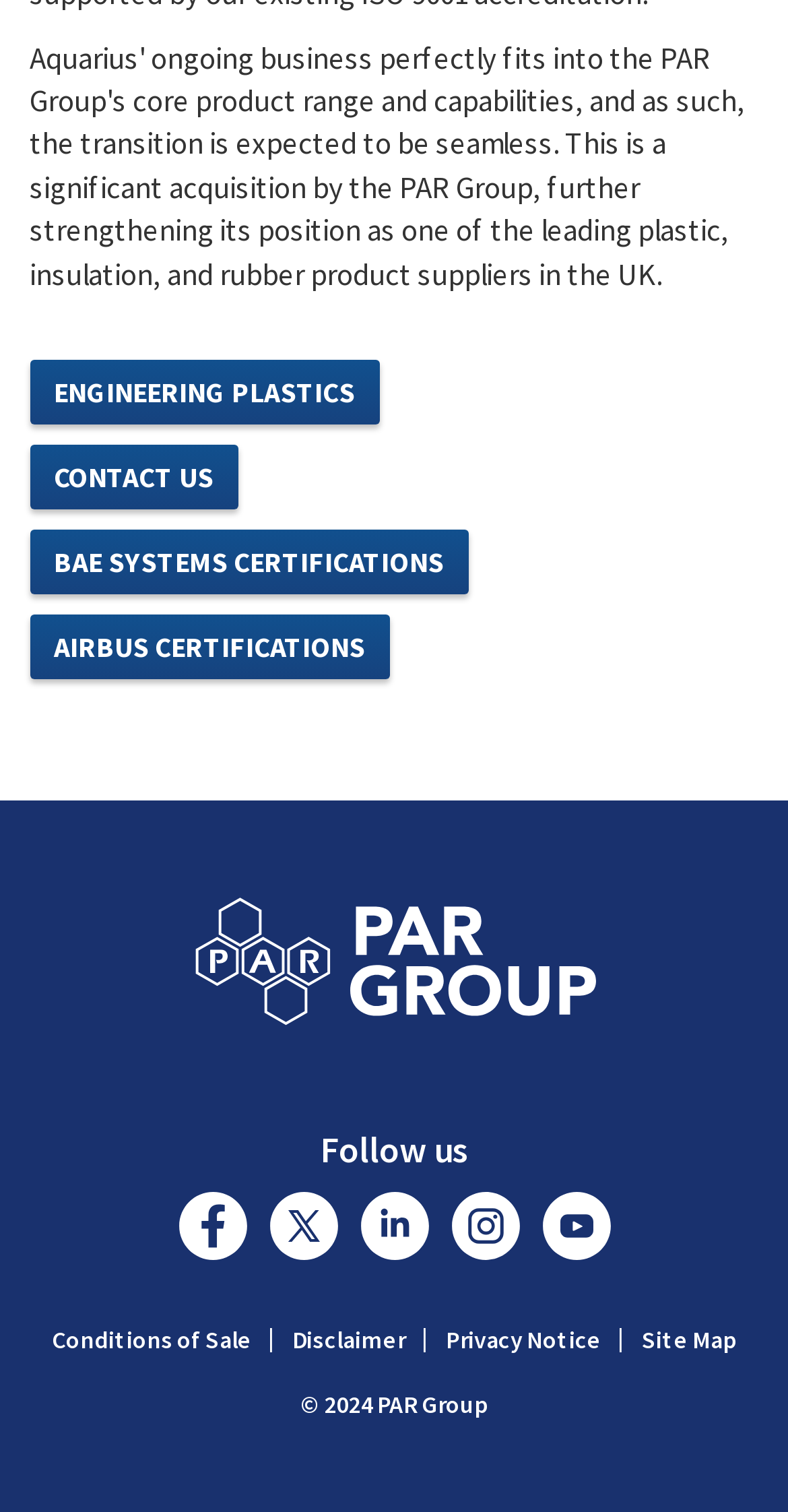Find the bounding box coordinates for the HTML element described in this sentence: "alt="Instagram"". Provide the coordinates as four float numbers between 0 and 1, in the format [left, top, right, bottom].

[0.571, 0.796, 0.66, 0.821]